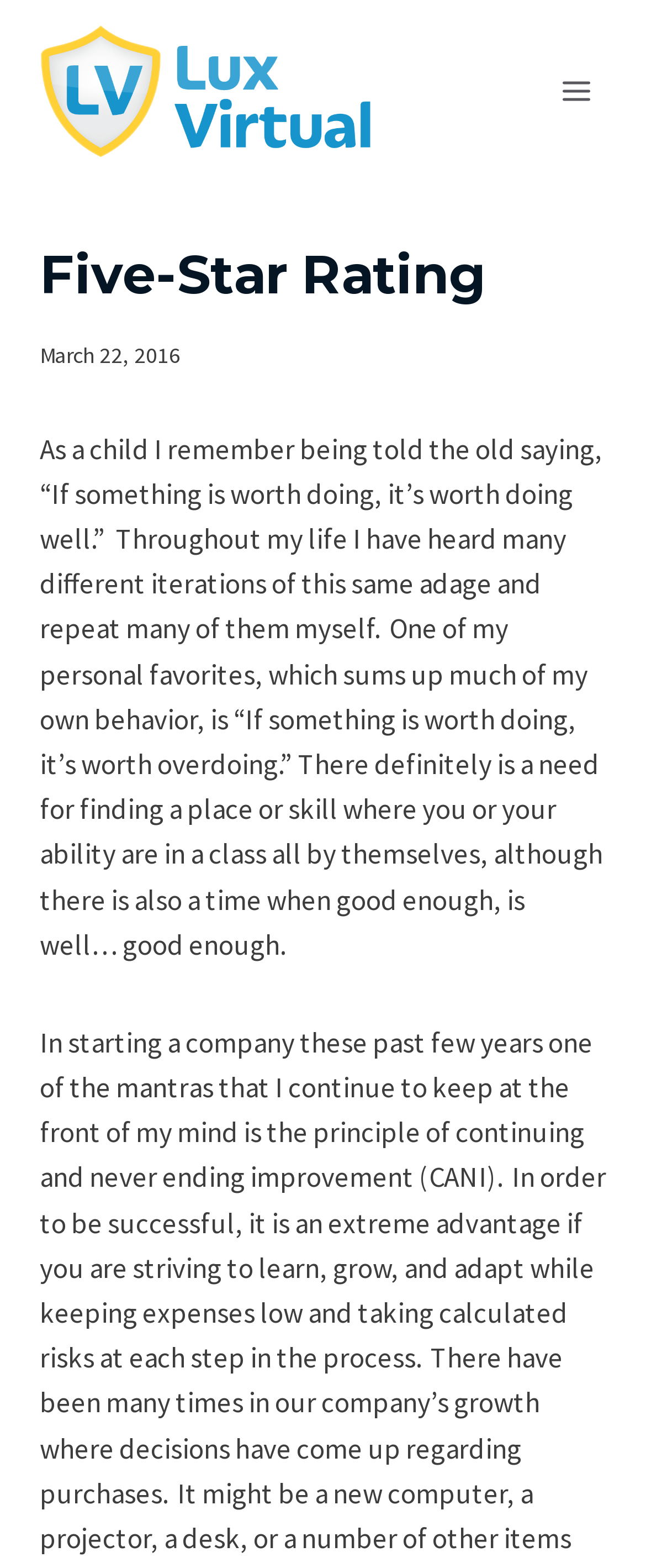Find the bounding box of the element with the following description: "alt="Lux Virtual"". The coordinates must be four float numbers between 0 and 1, formatted as [left, top, right, bottom].

[0.062, 0.016, 0.574, 0.101]